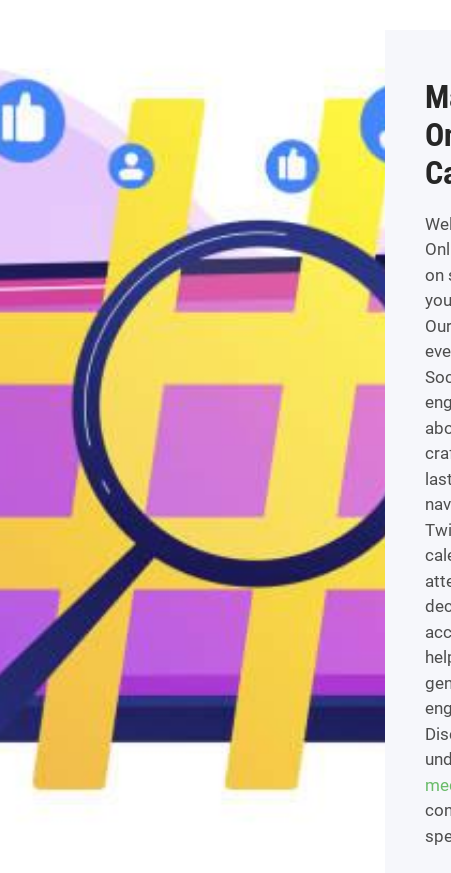What do the thumbs-up icons represent?
Using the visual information, reply with a single word or short phrase.

User interactions